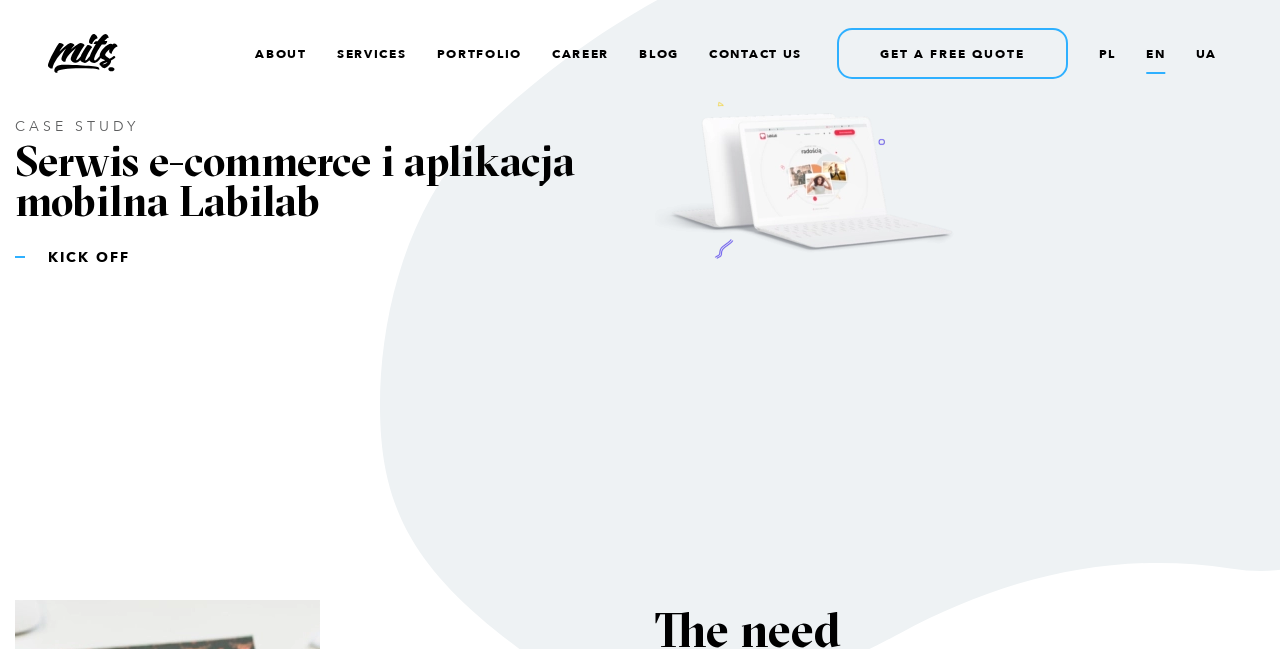Reply to the question with a single word or phrase:
What type of project is being showcased?

E-commerce website and mobile application